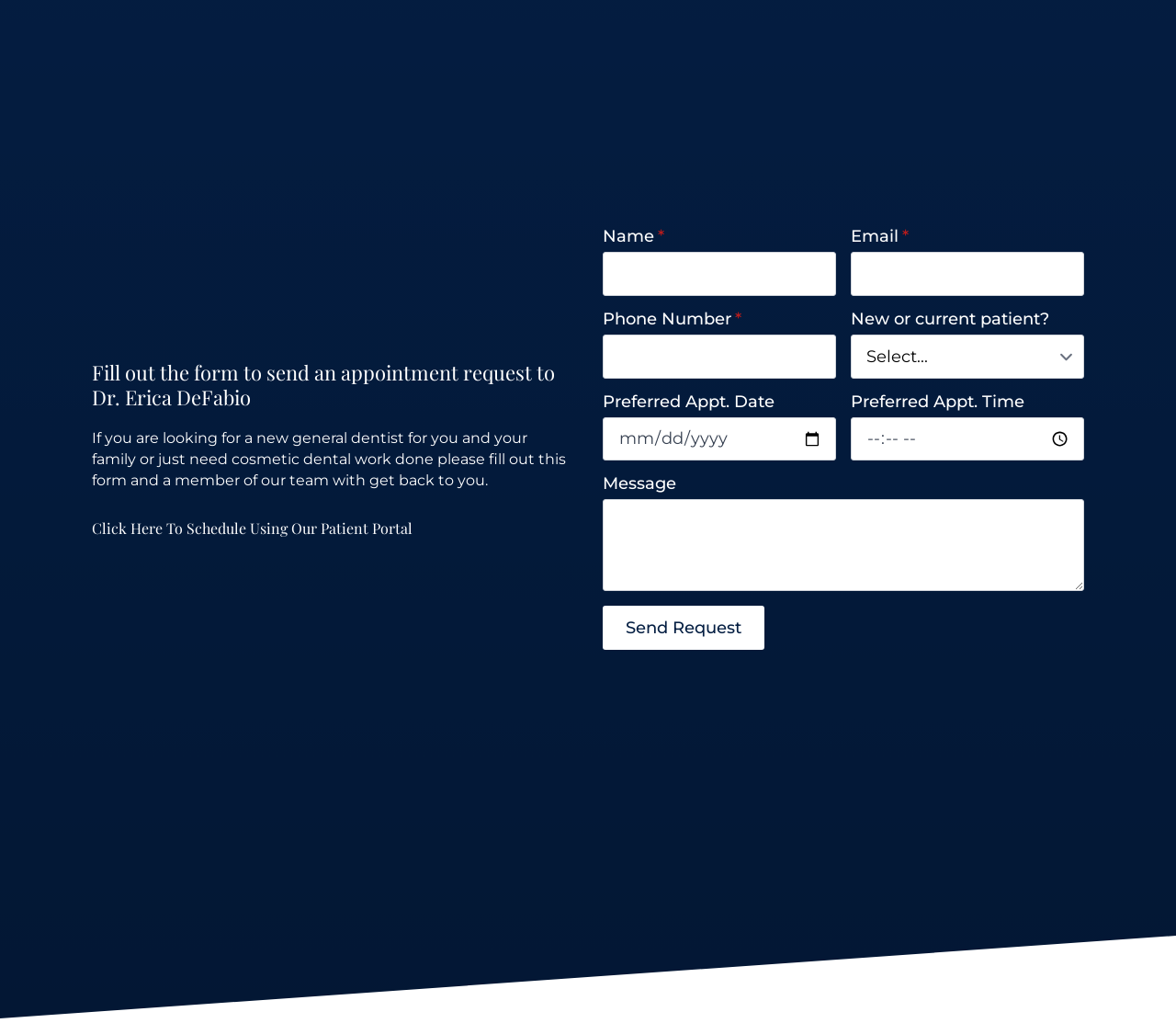Based on the element description: "parent_node: HP Name aria-describedby="hpname" name="fields[hpname]"", identify the bounding box coordinates for this UI element. The coordinates must be four float numbers between 0 and 1, listed as [left, top, right, bottom].

[0.512, 0.327, 0.539, 0.371]